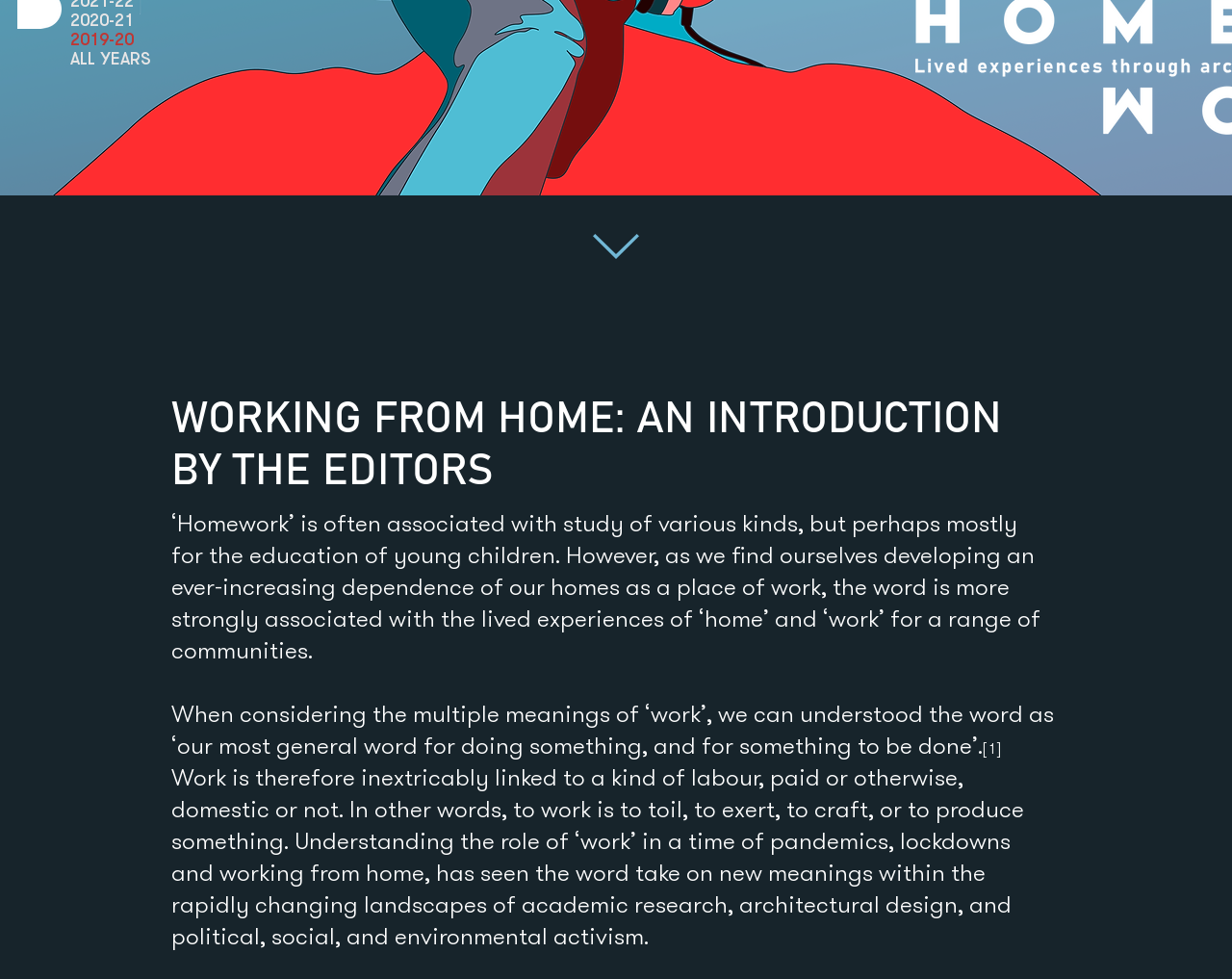Using the element description 2020-21, predict the bounding box coordinates for the UI element. Provide the coordinates in (top-left x, top-left y, bottom-right x, bottom-right y) format with values ranging from 0 to 1.

[0.057, 0.01, 0.139, 0.029]